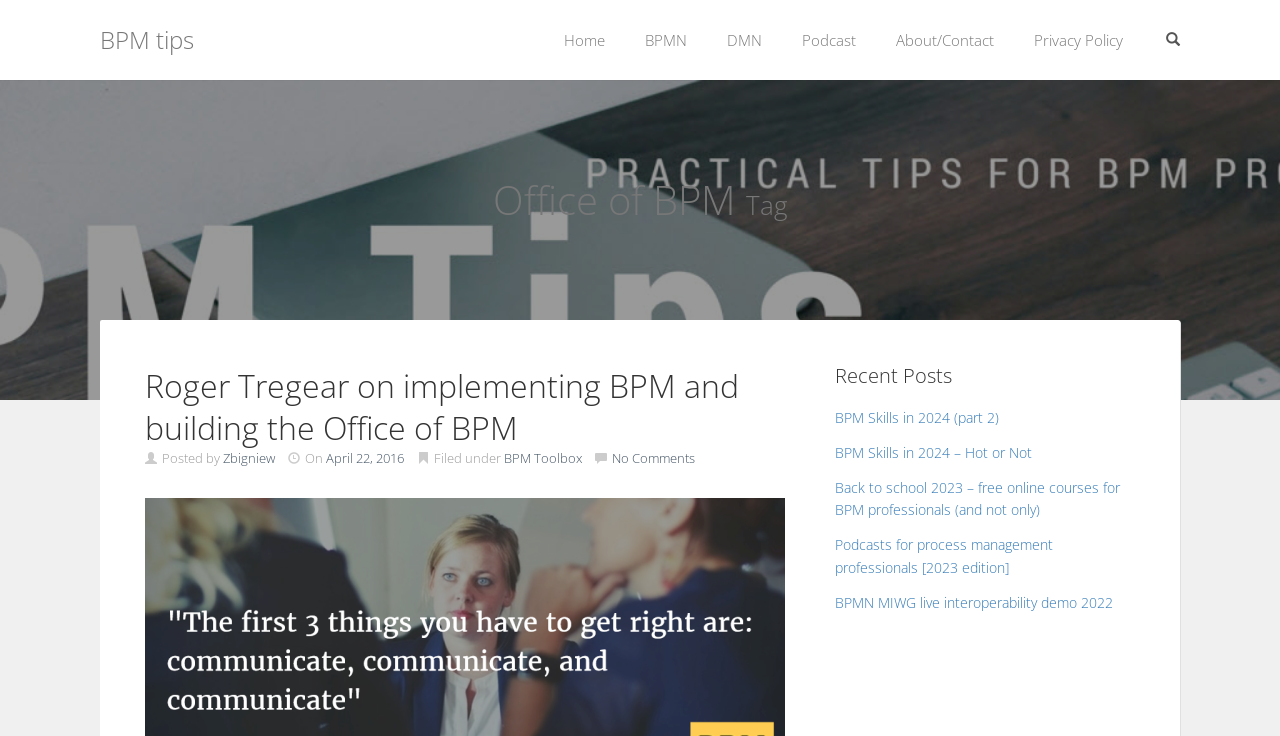Write an extensive caption that covers every aspect of the webpage.

The webpage is titled "Office of BPM | BPM tips" and appears to be a blog or news website focused on business process management (BPM). 

At the top of the page, there is a row of links, including "Home", "BPMN", "DMN", "Podcast", "About/Contact", and "Privacy Policy". 

Below this row, there is a prominent heading "Office of BPM Tag" that spans most of the page width. Under this heading, there is a featured article titled "Roger Tregear on implementing BPM and building the Office of BPM" with a link to the full article. The article is attributed to "Zbigniew" and dated "April 22, 2016". 

To the right of the featured article, there is a section with a heading "Recent Posts" that lists five recent articles, including "BPM Skills in 2024 (part 2)", "BPM Skills in 2024 – Hot or Not", and others. 

There are also two complementary sections, one at the top right corner and another at the bottom right corner, but they do not contain any descriptive text.